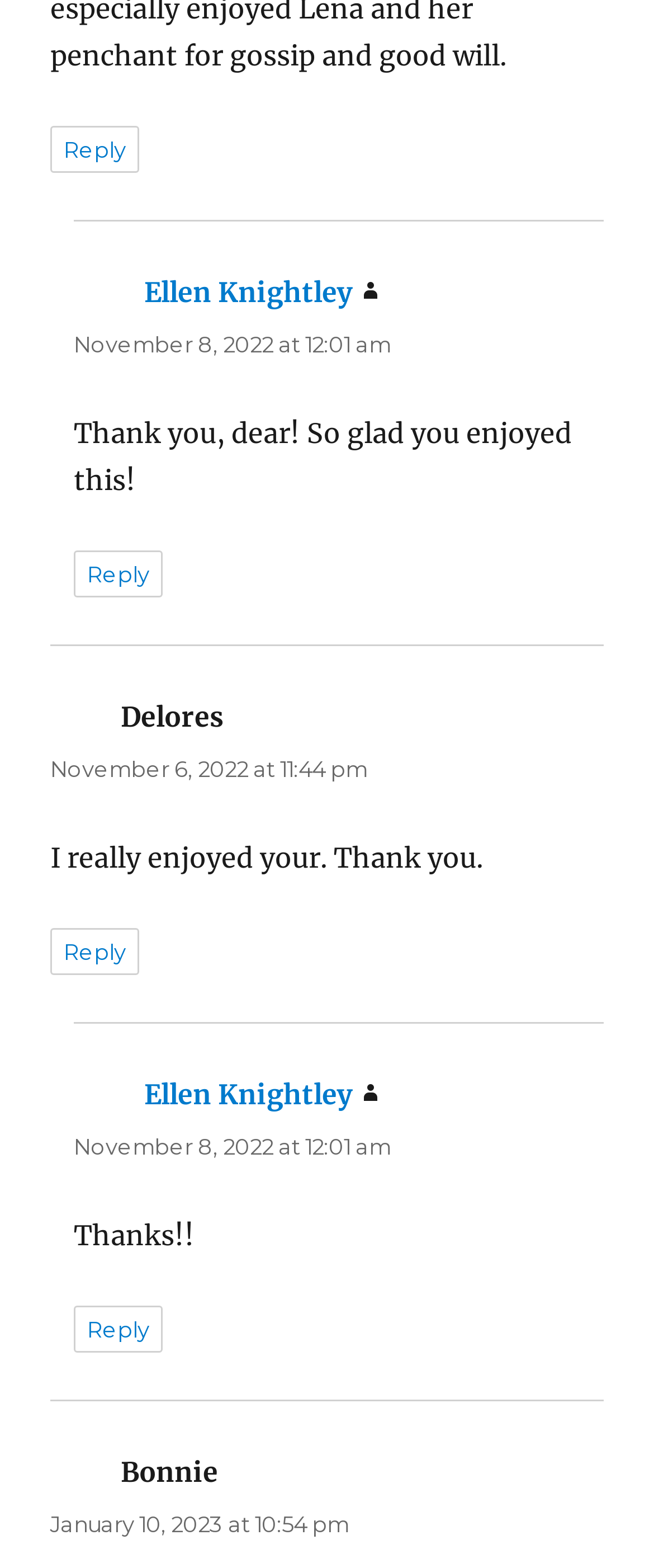Who replied to Donna?
Look at the screenshot and respond with one word or a short phrase.

Ellen Knightley